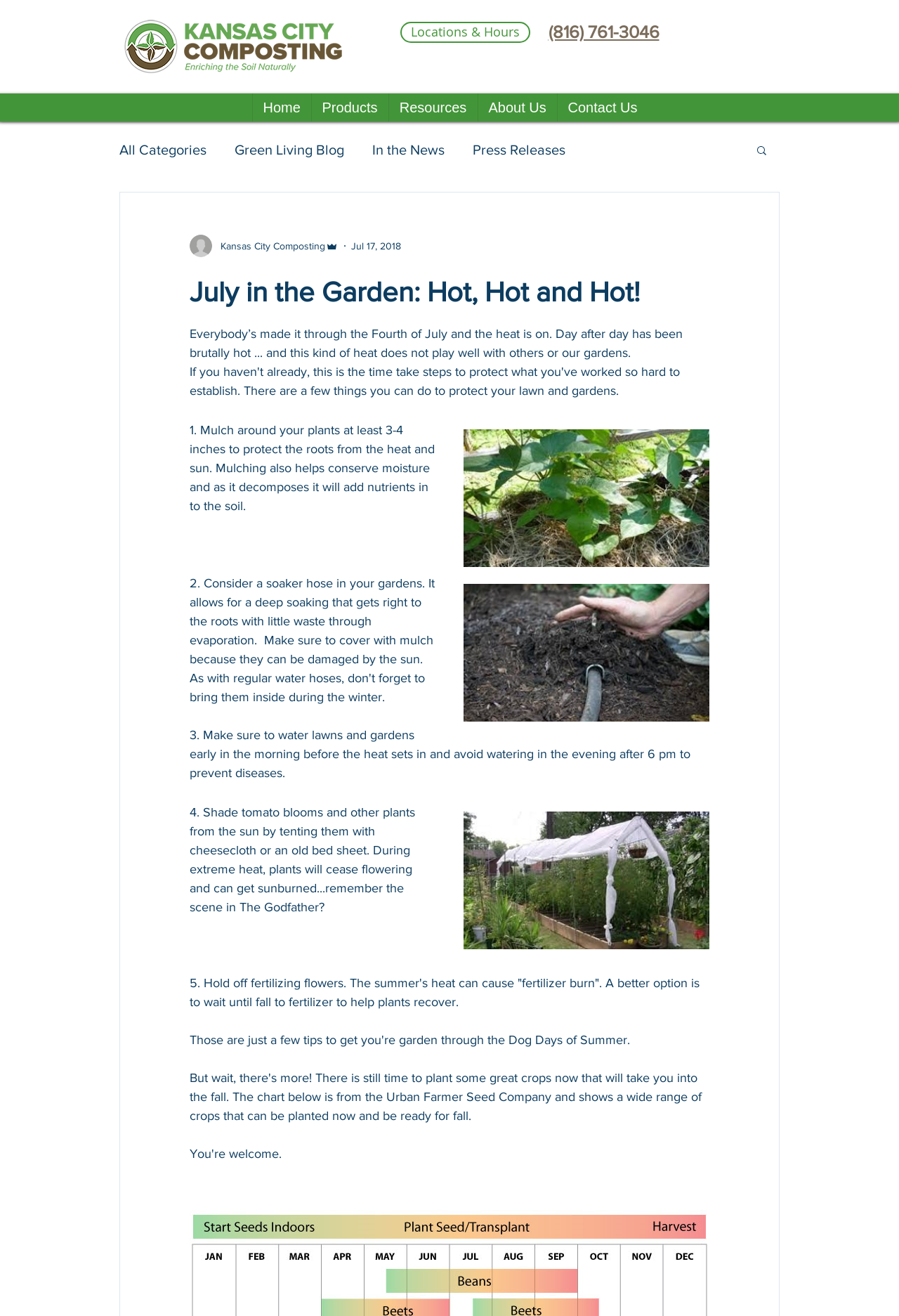What is the author's role?
Could you please answer the question thoroughly and with as much detail as possible?

I found the author's role by looking at the generic element 'Kansas City Composting Admin' under the link 'Writer's picture Kansas City Composting Admin'. The role is described as 'Admin'.